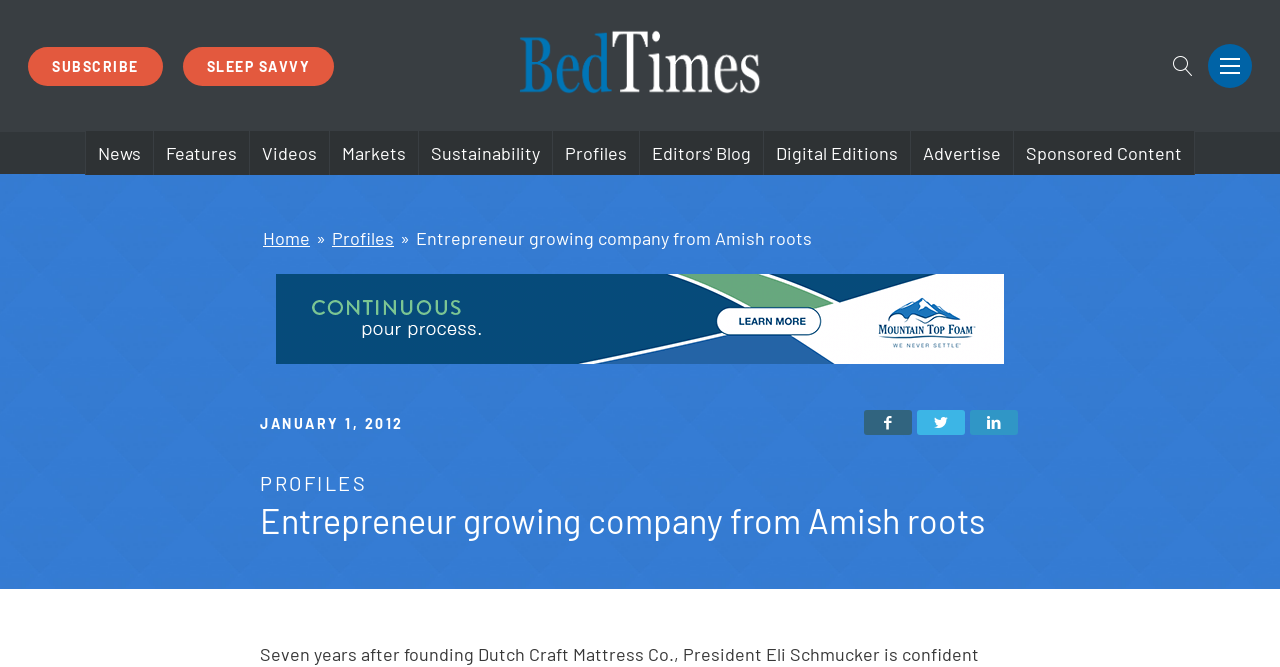Please locate the bounding box coordinates of the element that should be clicked to achieve the given instruction: "Search for articles".

[0.755, 0.063, 0.939, 0.136]